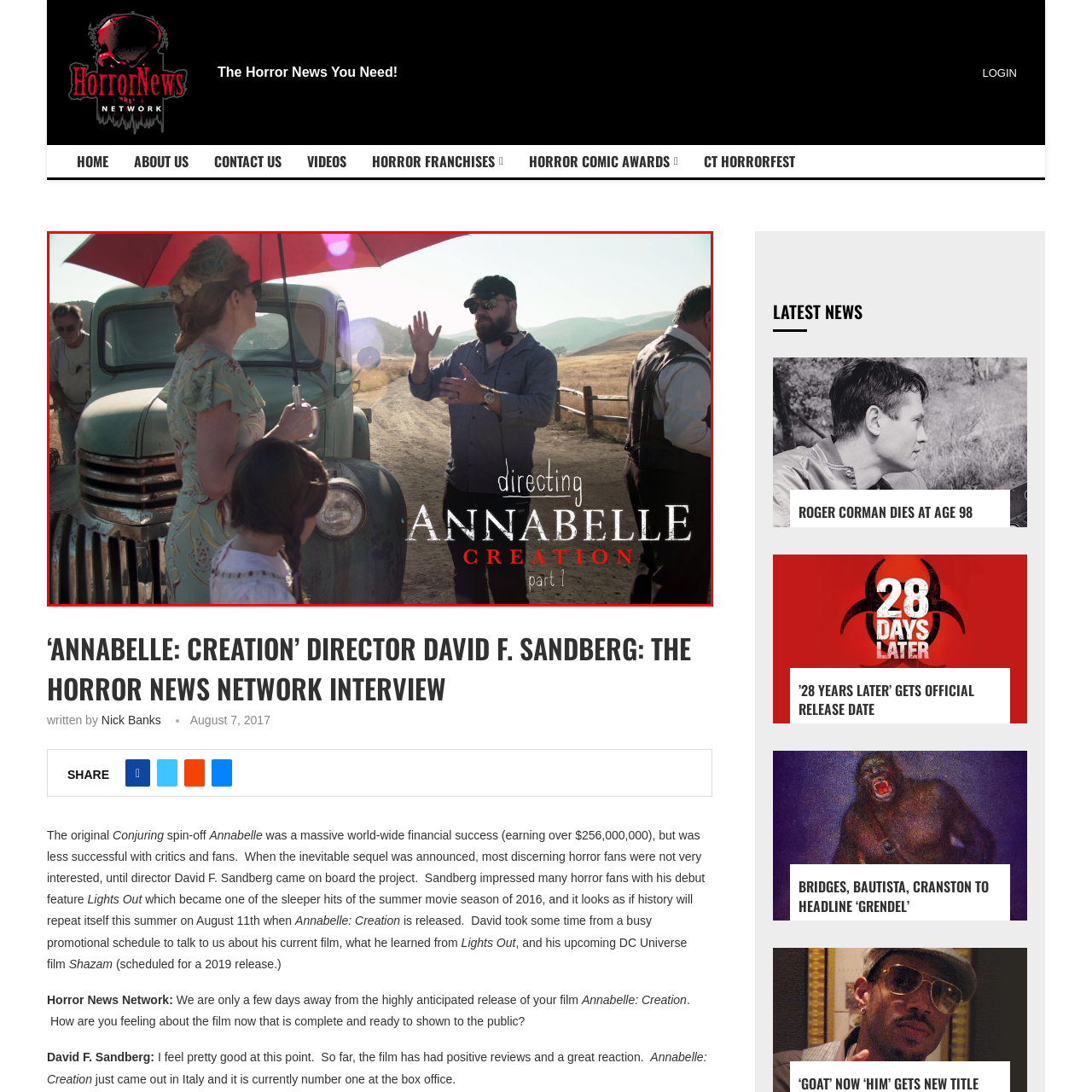View the portion of the image inside the red box and respond to the question with a succinct word or phrase: What is the woman holding in the image?

an umbrella